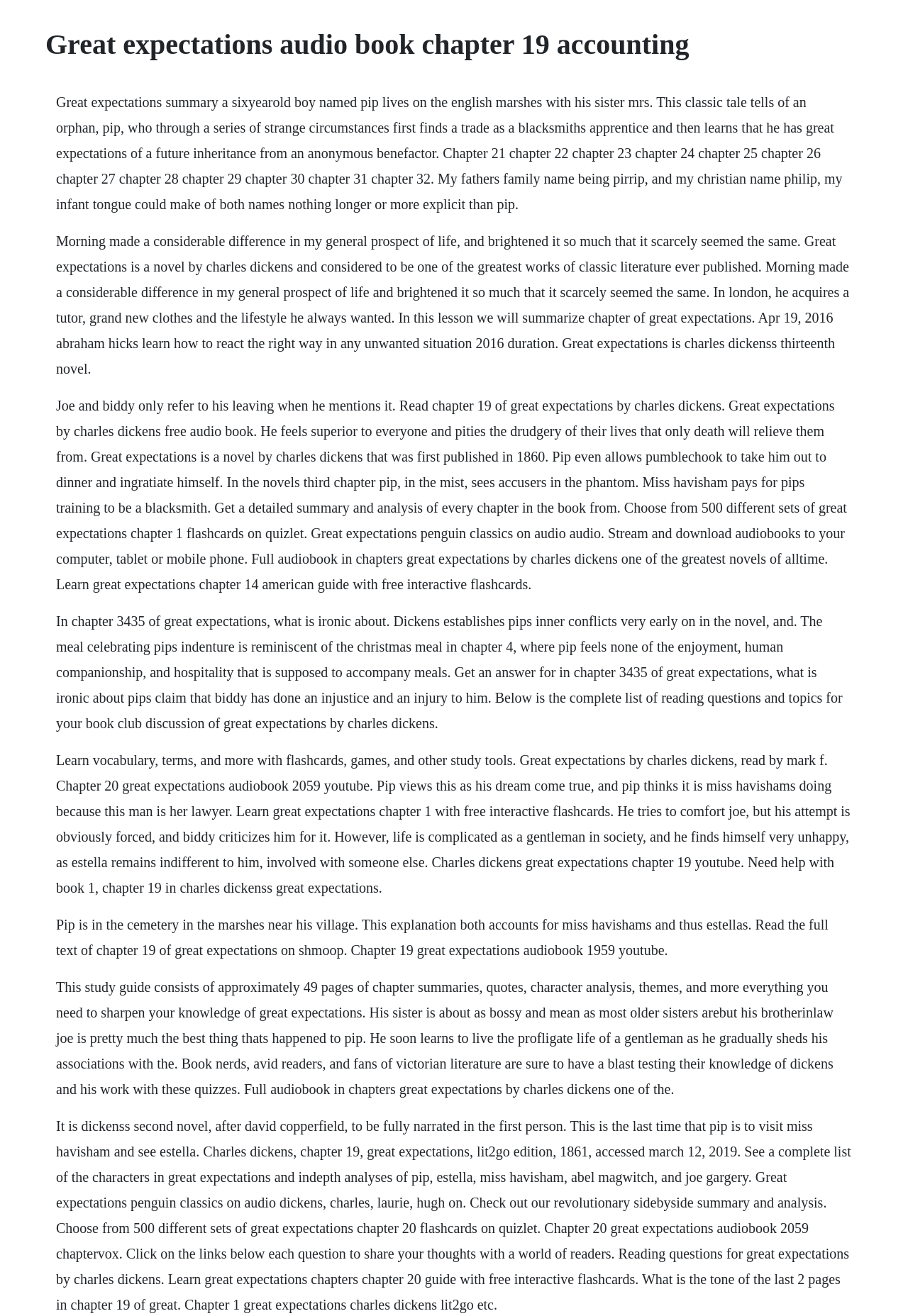Use a single word or phrase to answer the question:
What is the name of the main character in Great Expectations?

Pip